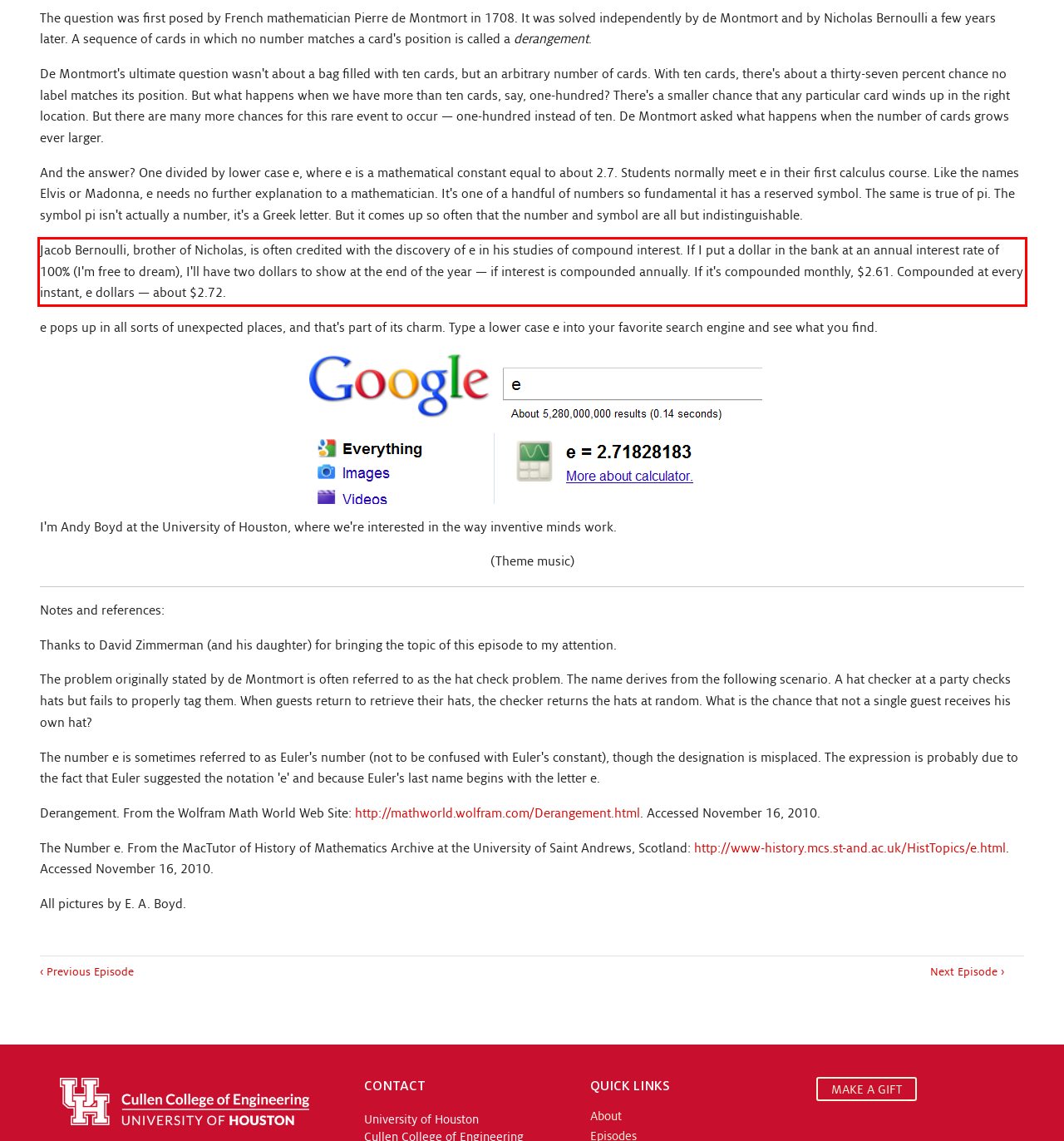You have a screenshot of a webpage where a UI element is enclosed in a red rectangle. Perform OCR to capture the text inside this red rectangle.

Jacob Bernoulli, brother of Nicholas, is often credited with the discovery of e in his studies of compound interest. If I put a dollar in the bank at an annual interest rate of 100% (I'm free to dream), I'll have two dollars to show at the end of the year — if interest is compounded annually. If it's compounded monthly, $2.61. Compounded at every instant, e dollars — about $2.72.